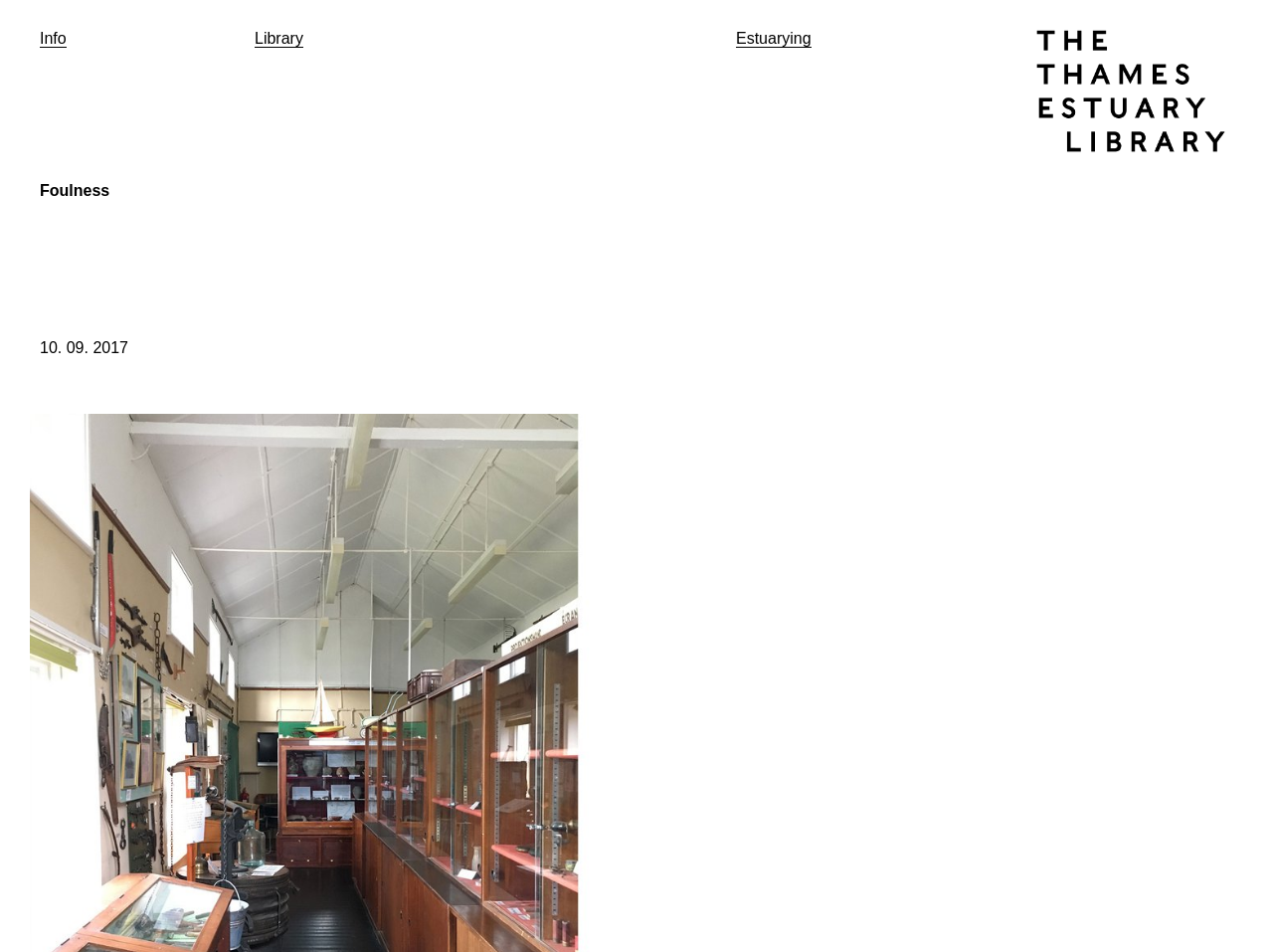Please specify the bounding box coordinates in the format (top-left x, top-left y, bottom-right x, bottom-right y), with all values as floating point numbers between 0 and 1. Identify the bounding box of the UI element described by: Library

[0.2, 0.031, 0.238, 0.05]